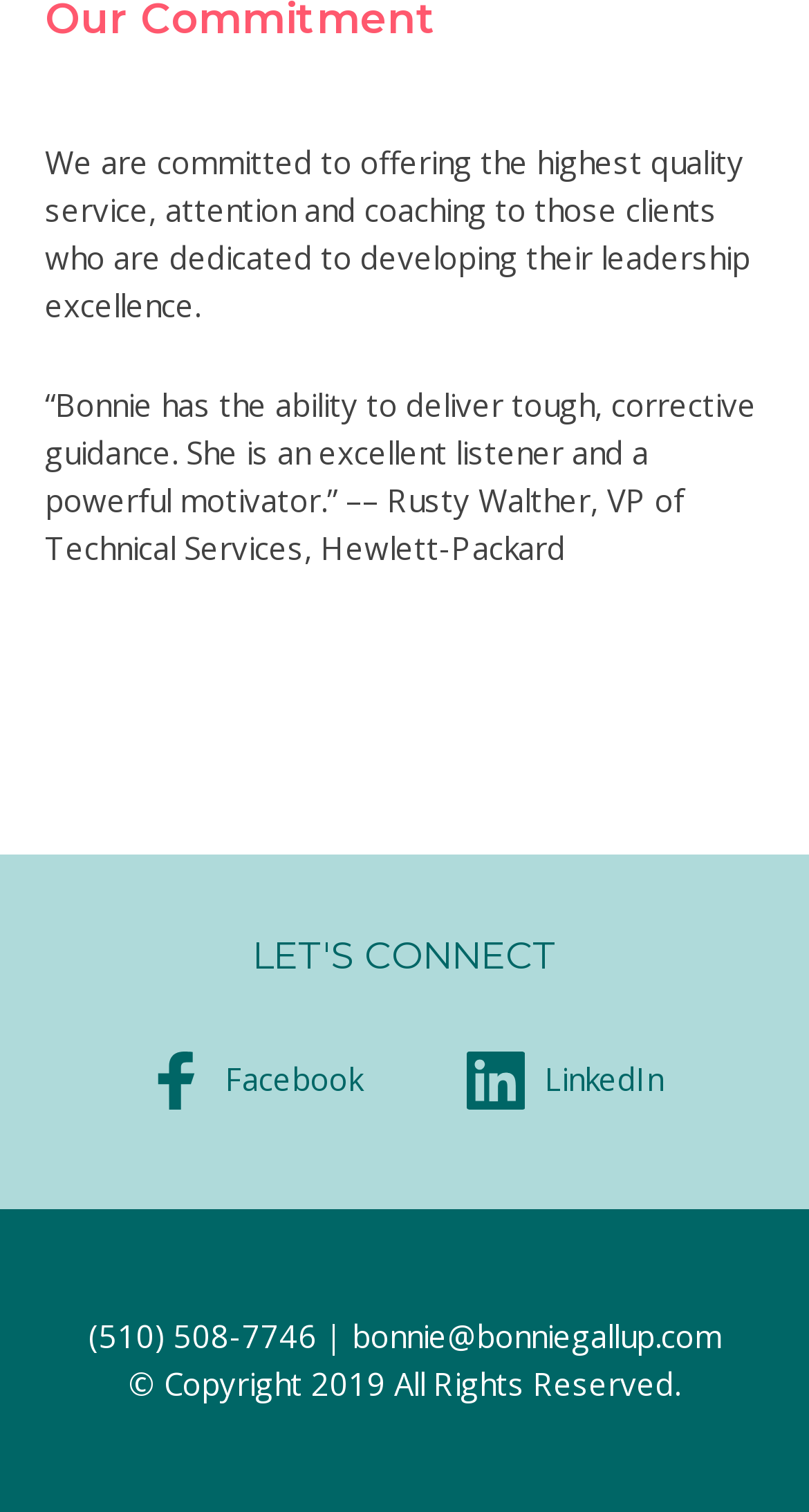Please provide a detailed answer to the question below based on the screenshot: 
What is the purpose of the 'LET'S CONNECT' section?

The 'LET'S CONNECT' section contains links to Facebook and LinkedIn, which are social media platforms, indicating that this section is meant for visitors to connect with Bonnie or her organization on social media.